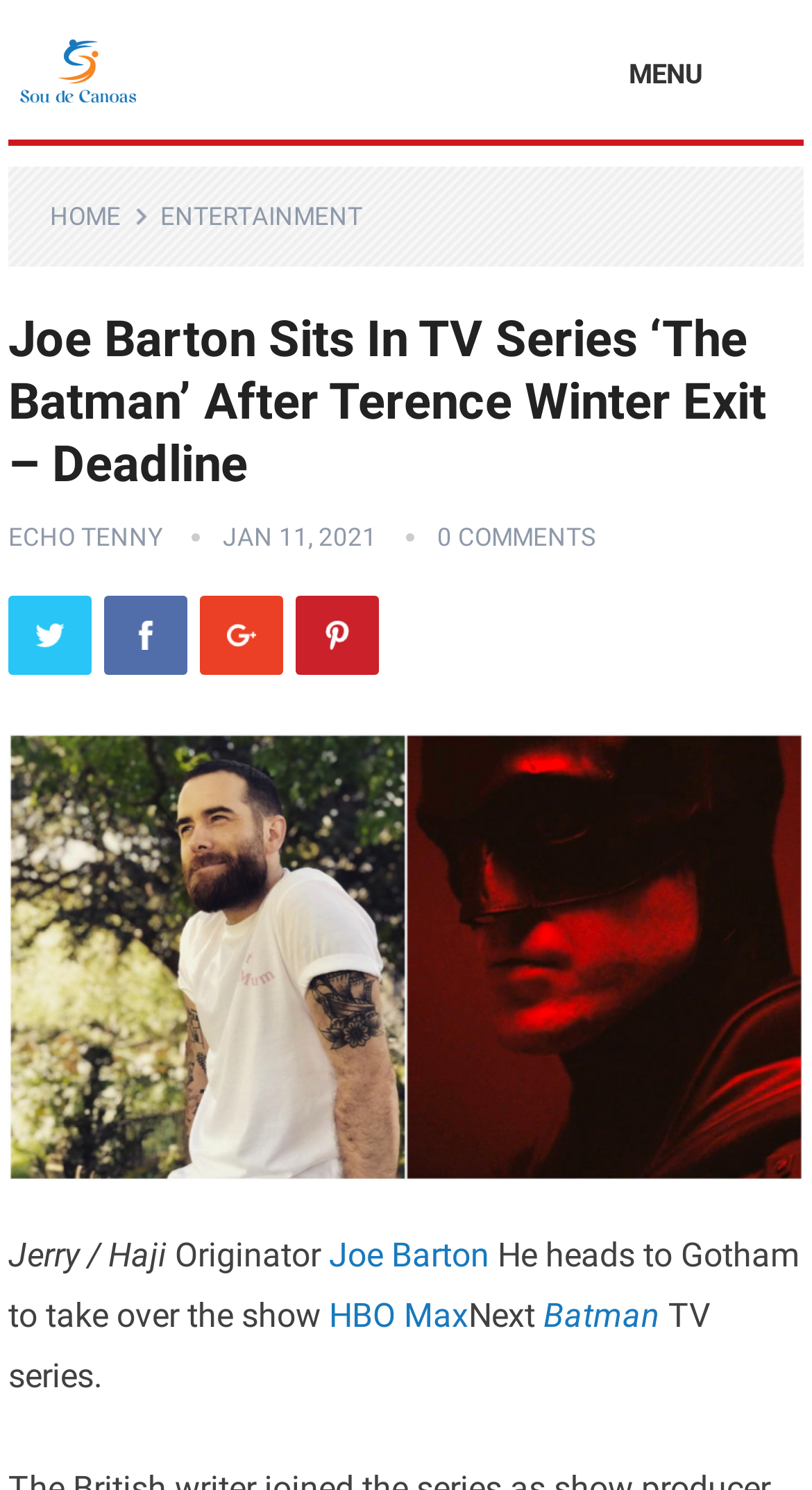Could you locate the bounding box coordinates for the section that should be clicked to accomplish this task: "Click on the Joe Barton link".

[0.405, 0.829, 0.602, 0.856]